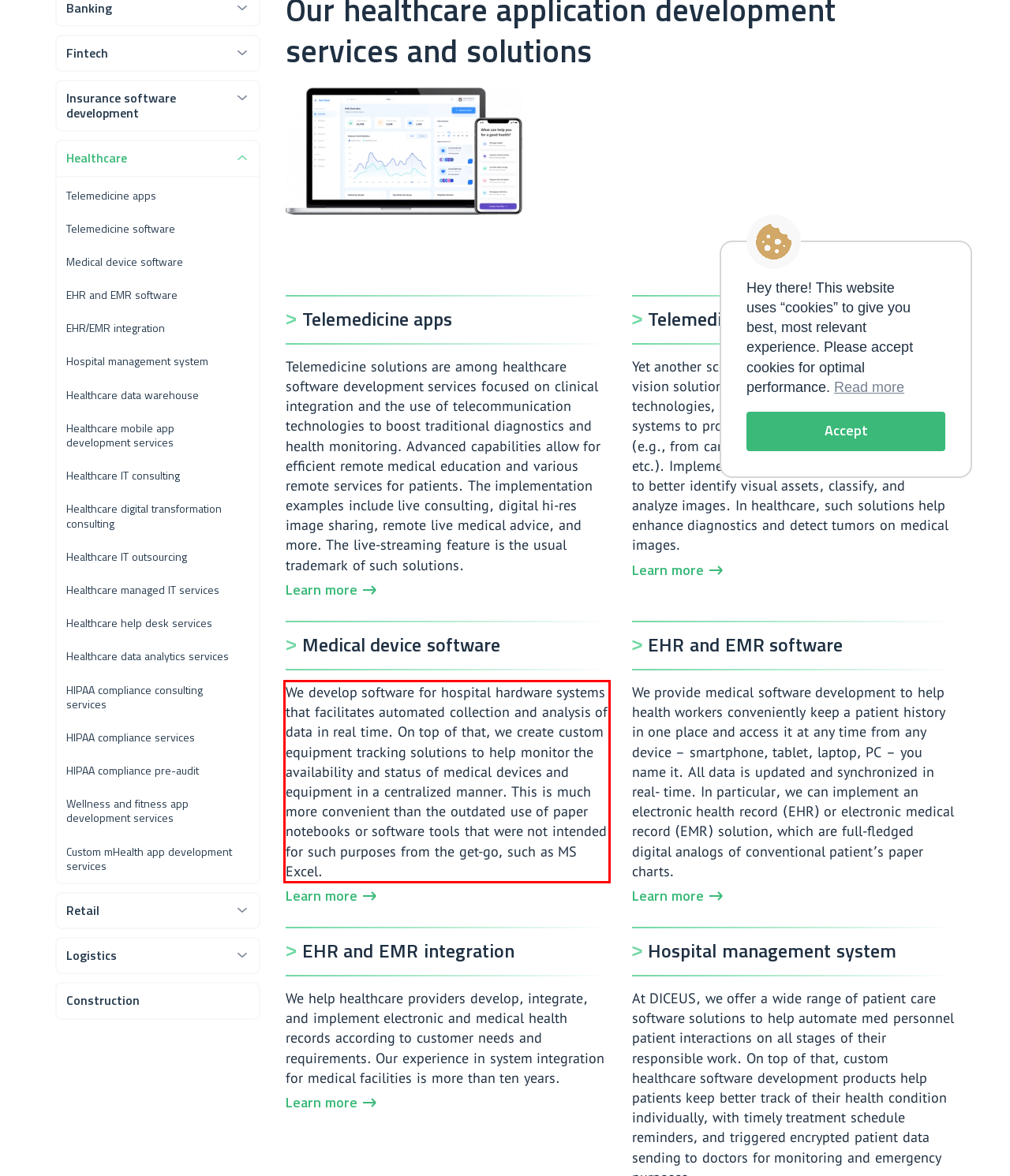Please look at the webpage screenshot and extract the text enclosed by the red bounding box.

We develop software for hospital hardware systems that facilitates automated collection and analysis of data in real time. On top of that, we create custom equipment tracking solutions to help monitor the availability and status of medical devices and equipment in a centralized manner. This is much more convenient than the outdated use of paper notebooks or software tools that were not intended for such purposes from the get-go, such as MS Excel.